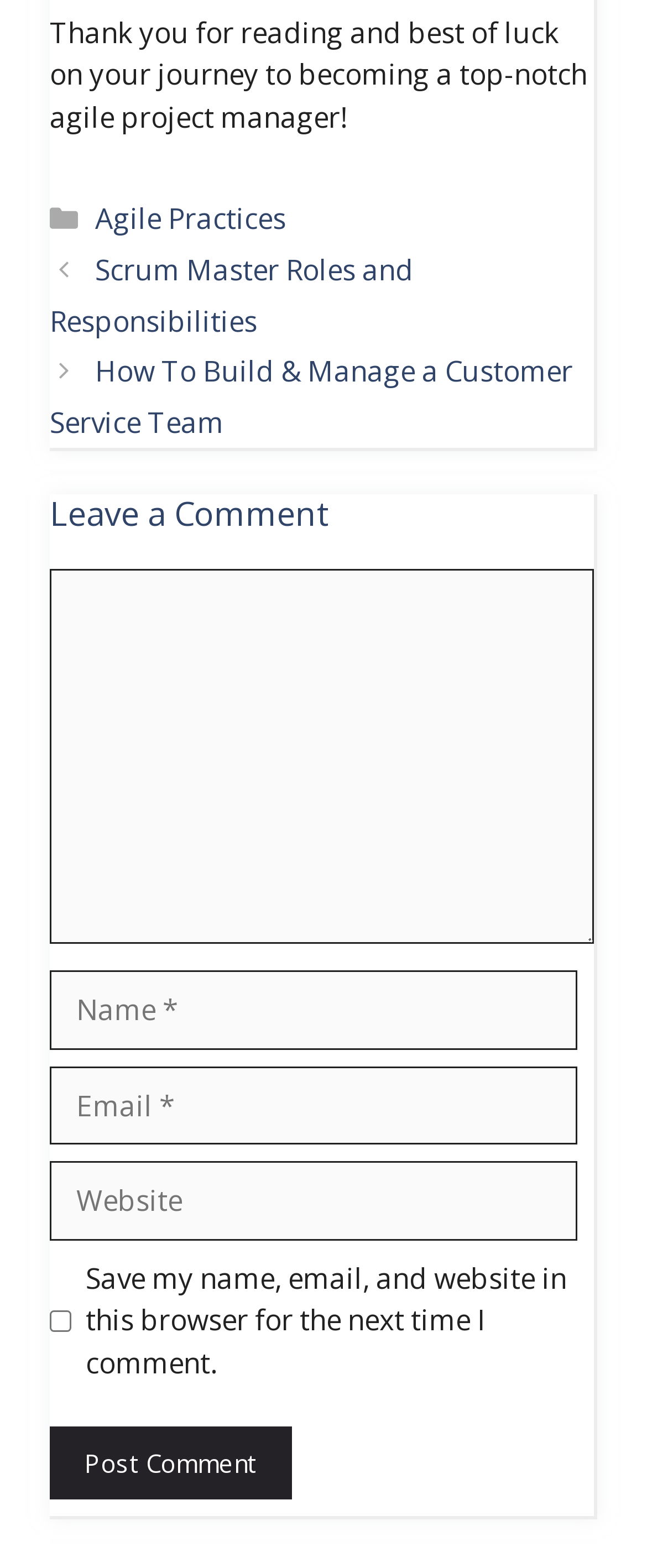What is the purpose of the text box at the bottom?
Please answer the question with a single word or phrase, referencing the image.

Leave a comment